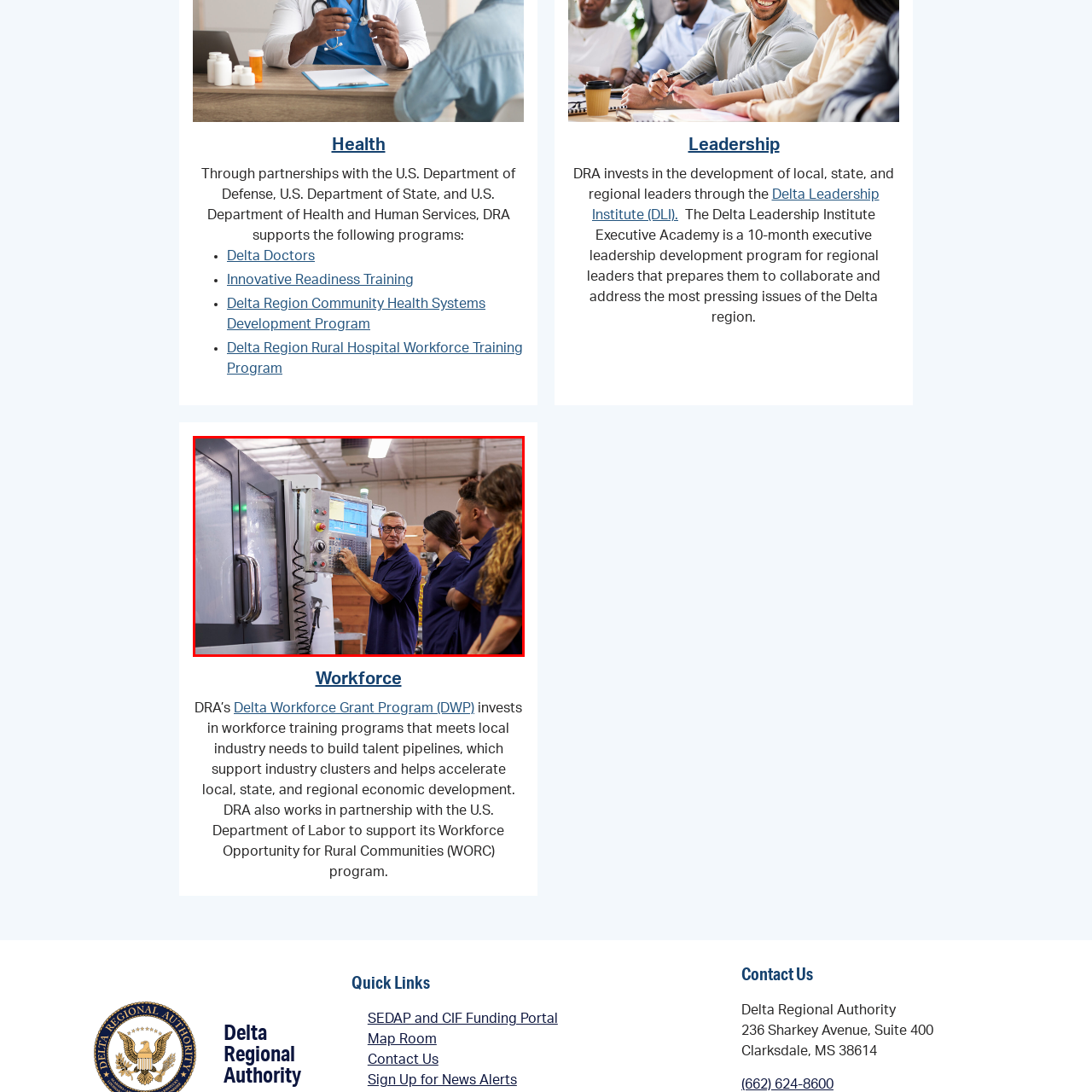What is the purpose of this training program?
Examine the red-bounded area in the image carefully and respond to the question with as much detail as possible.

The caption highlights the importance of this training program in preparing the next generation for viable careers in technical fields, which is achieved through mentorship and hands-on learning.